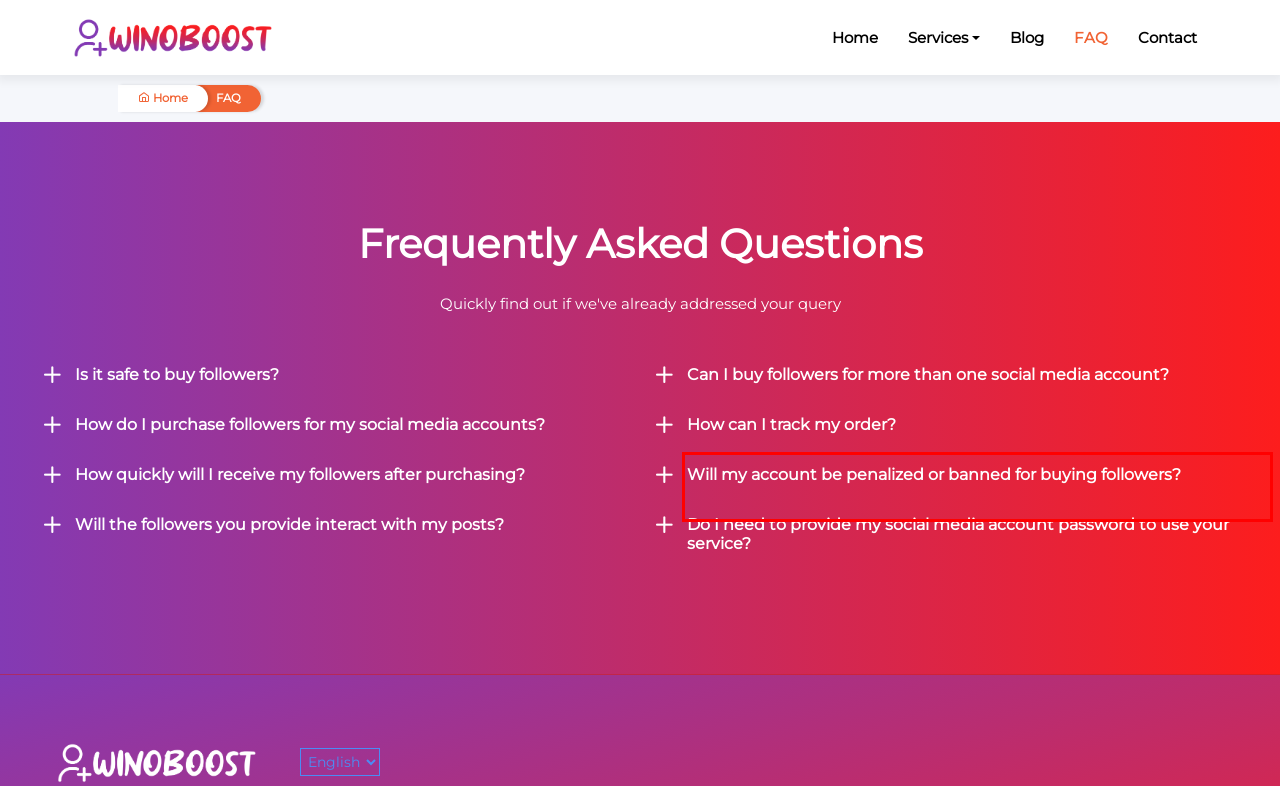Using the provided screenshot of a webpage, recognize the text inside the red rectangle bounding box by performing OCR.

You will receive an order confirmation email with a unique order number. You can use this order number to track the status of your order. If you have any questions or concerns, please contact our customer support team.